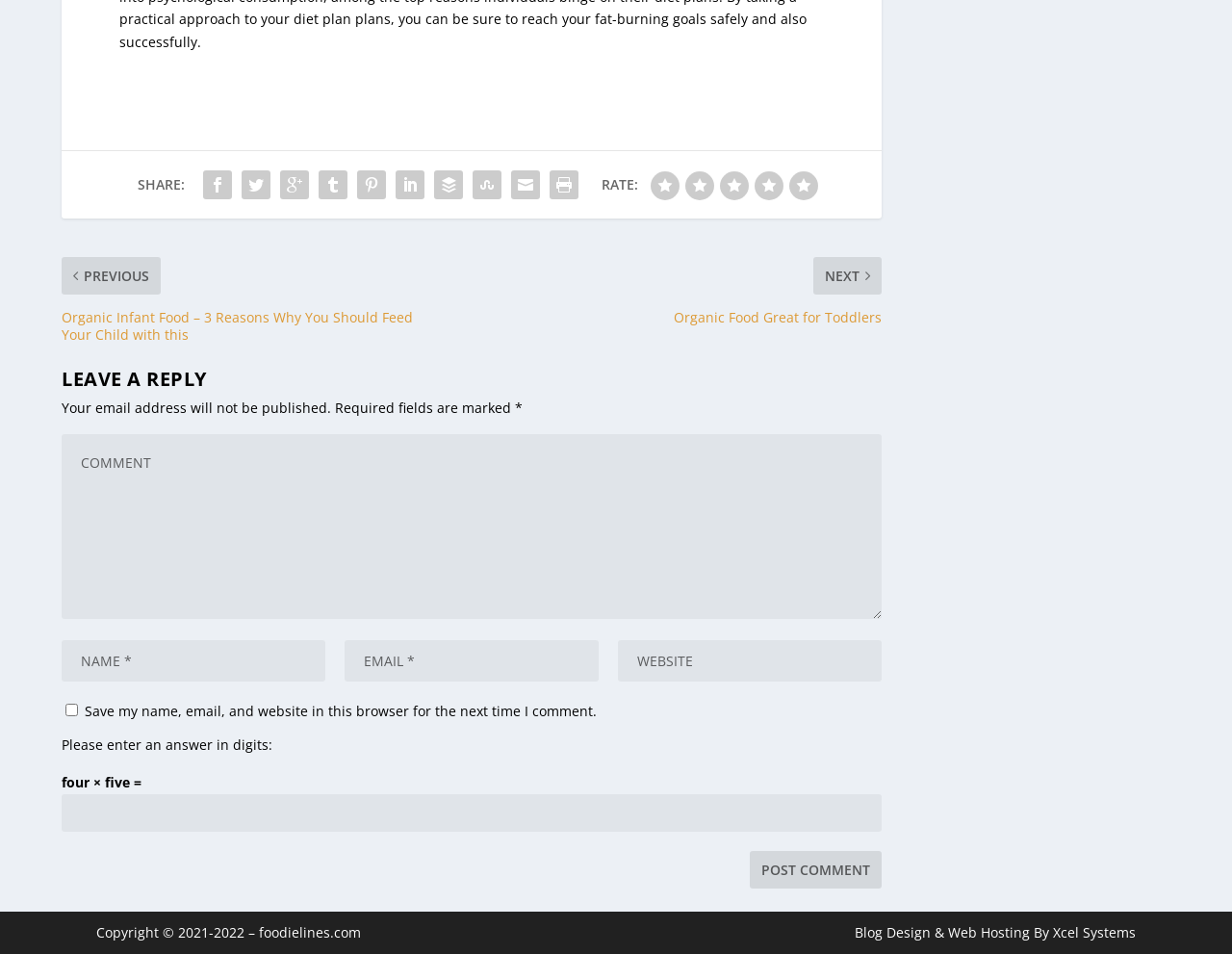Locate the bounding box coordinates of the UI element described by: "input value="COMMENT" name="comment"". Provide the coordinates as four float numbers between 0 and 1, formatted as [left, top, right, bottom].

[0.05, 0.456, 0.716, 0.65]